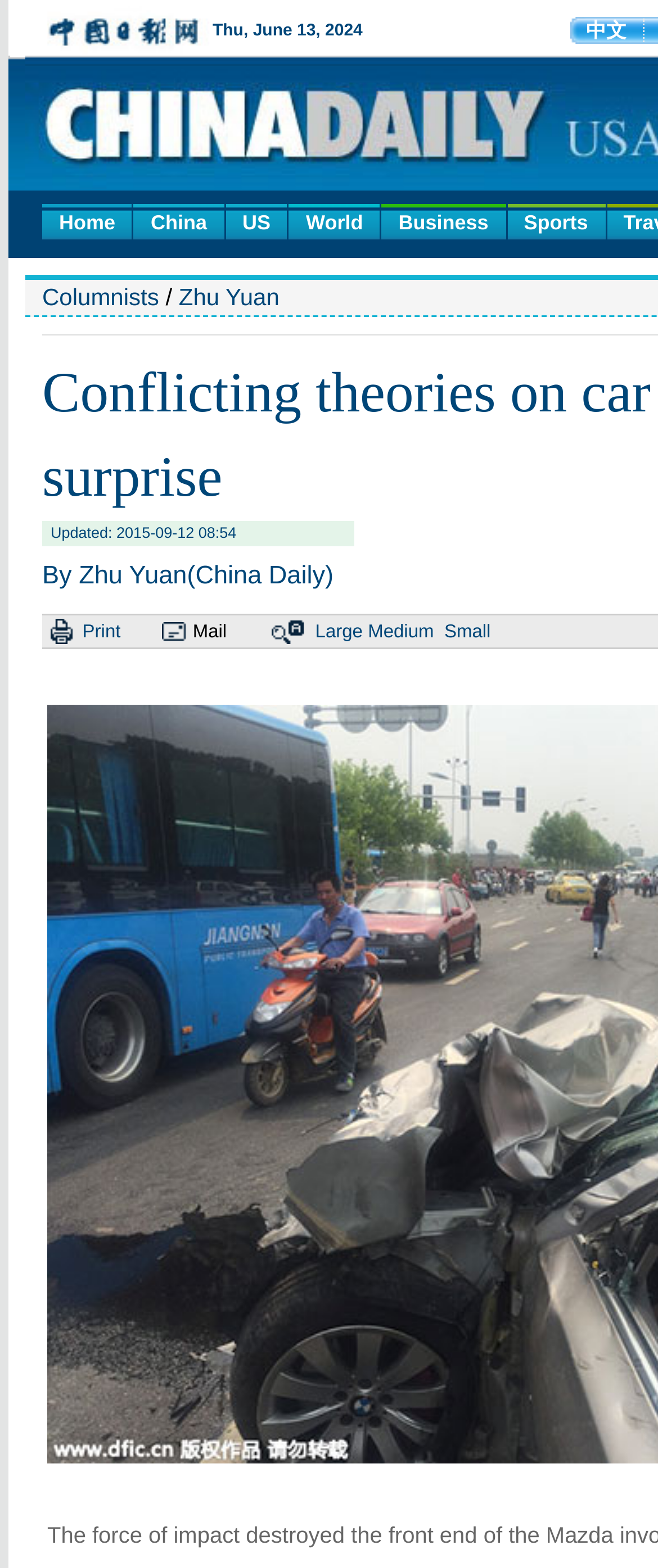Given the description Zhu Yuan, predict the bounding box coordinates of the UI element. Ensure the coordinates are in the format (top-left x, top-left y, bottom-right x, bottom-right y) and all values are between 0 and 1.

[0.272, 0.181, 0.425, 0.198]